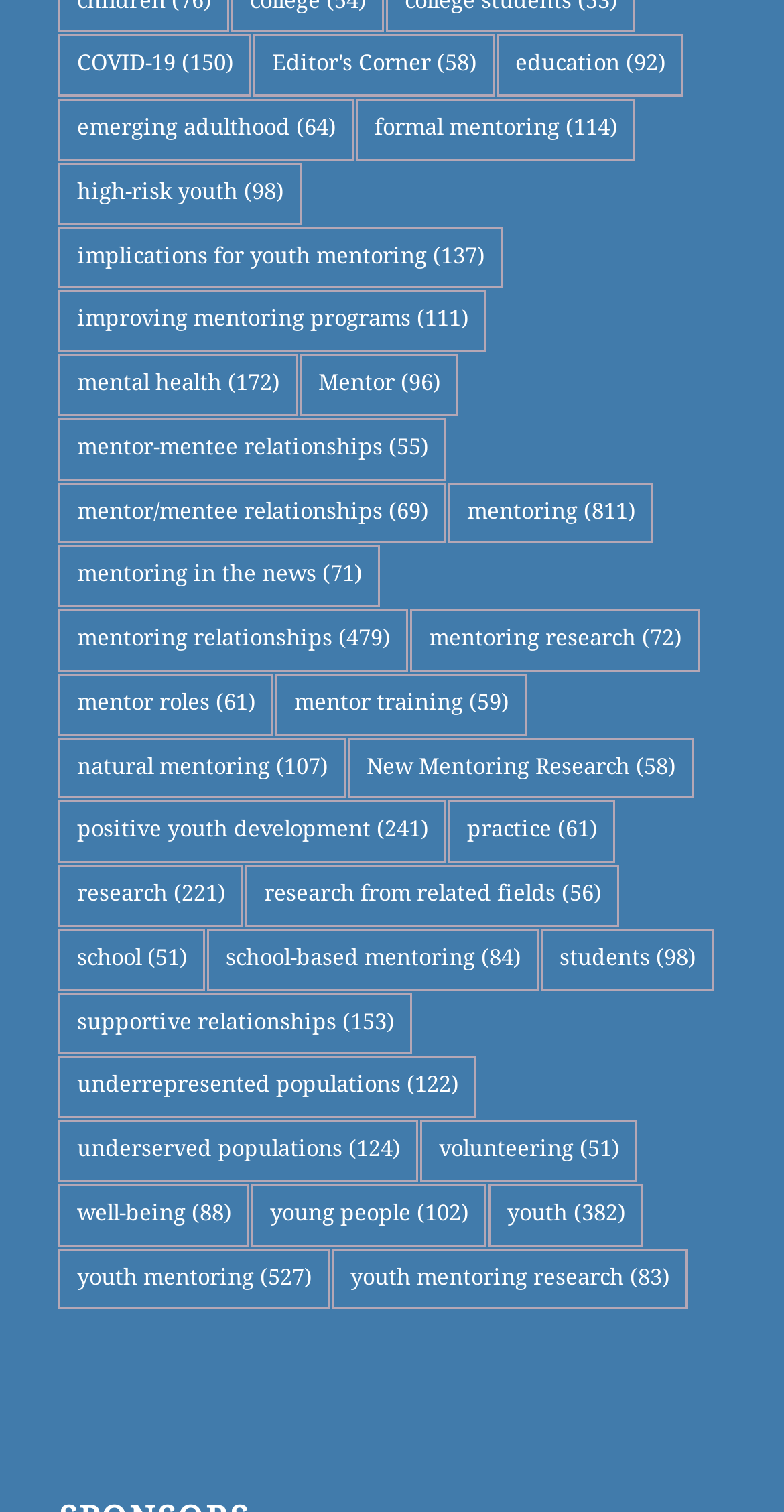Pinpoint the bounding box coordinates for the area that should be clicked to perform the following instruction: "go to home page".

None